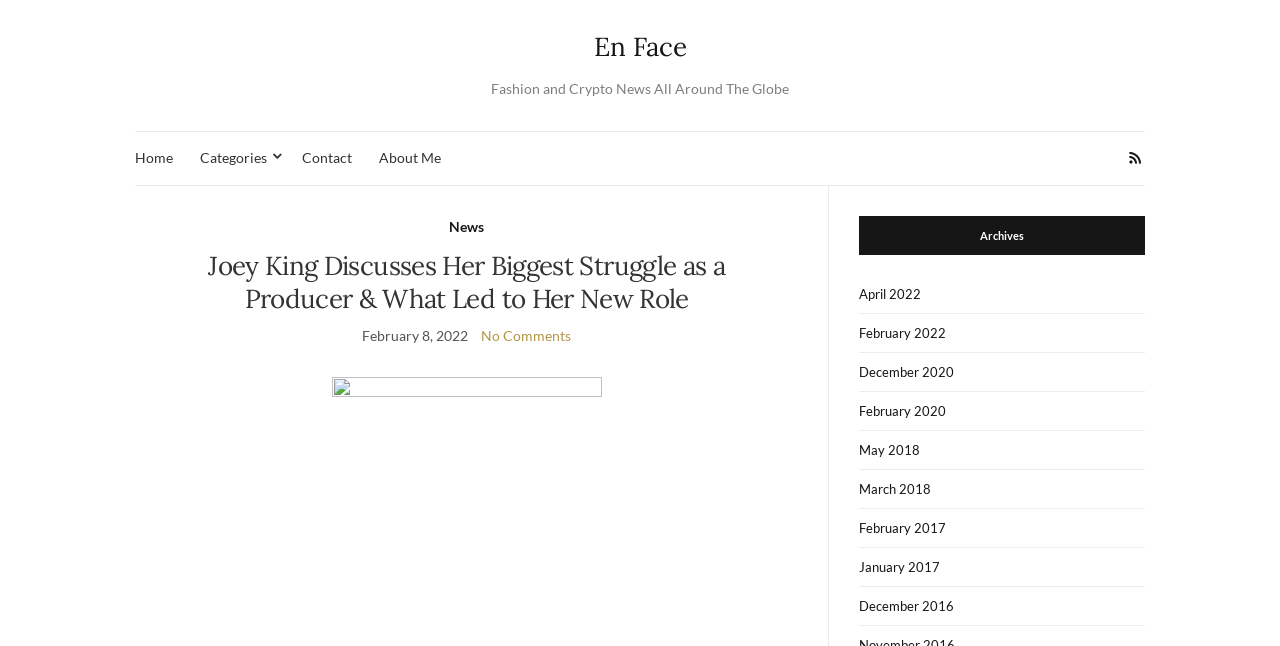Please determine the heading text of this webpage.

Joey King Discusses Her Biggest Struggle as a Producer & What Led to Her New Role